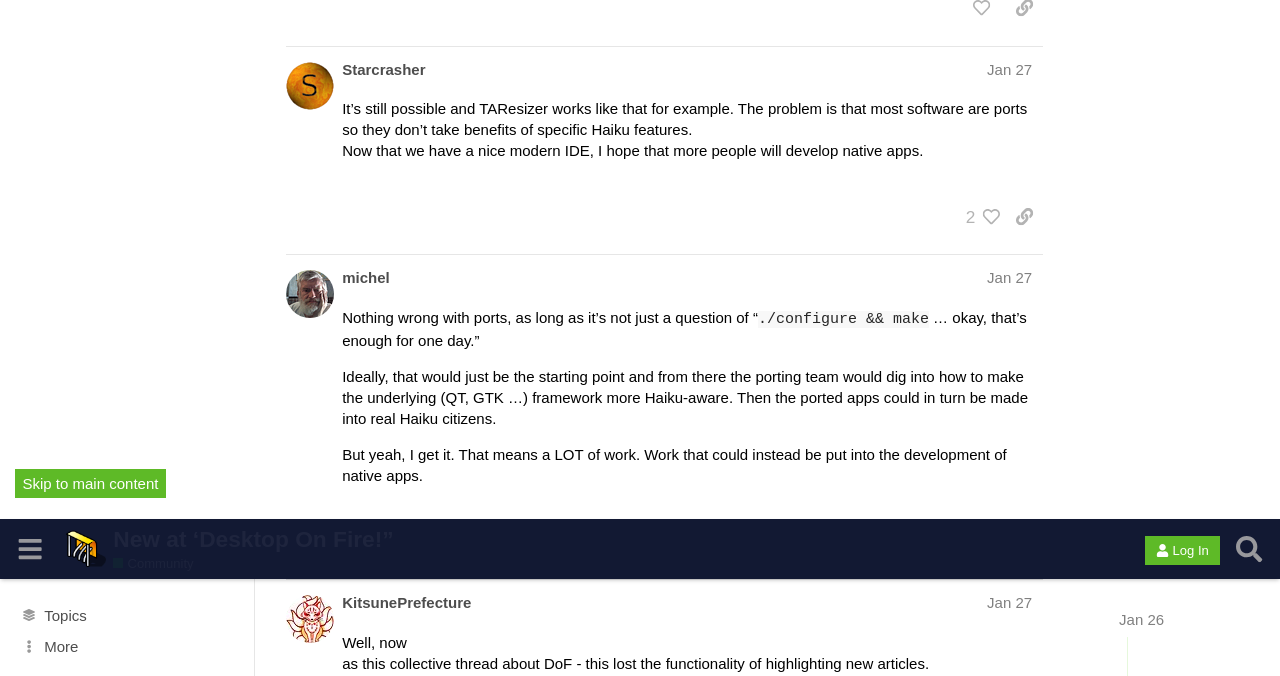Locate the bounding box coordinates of the segment that needs to be clicked to meet this instruction: "View likes on post #57".

[0.747, 0.001, 0.781, 0.052]